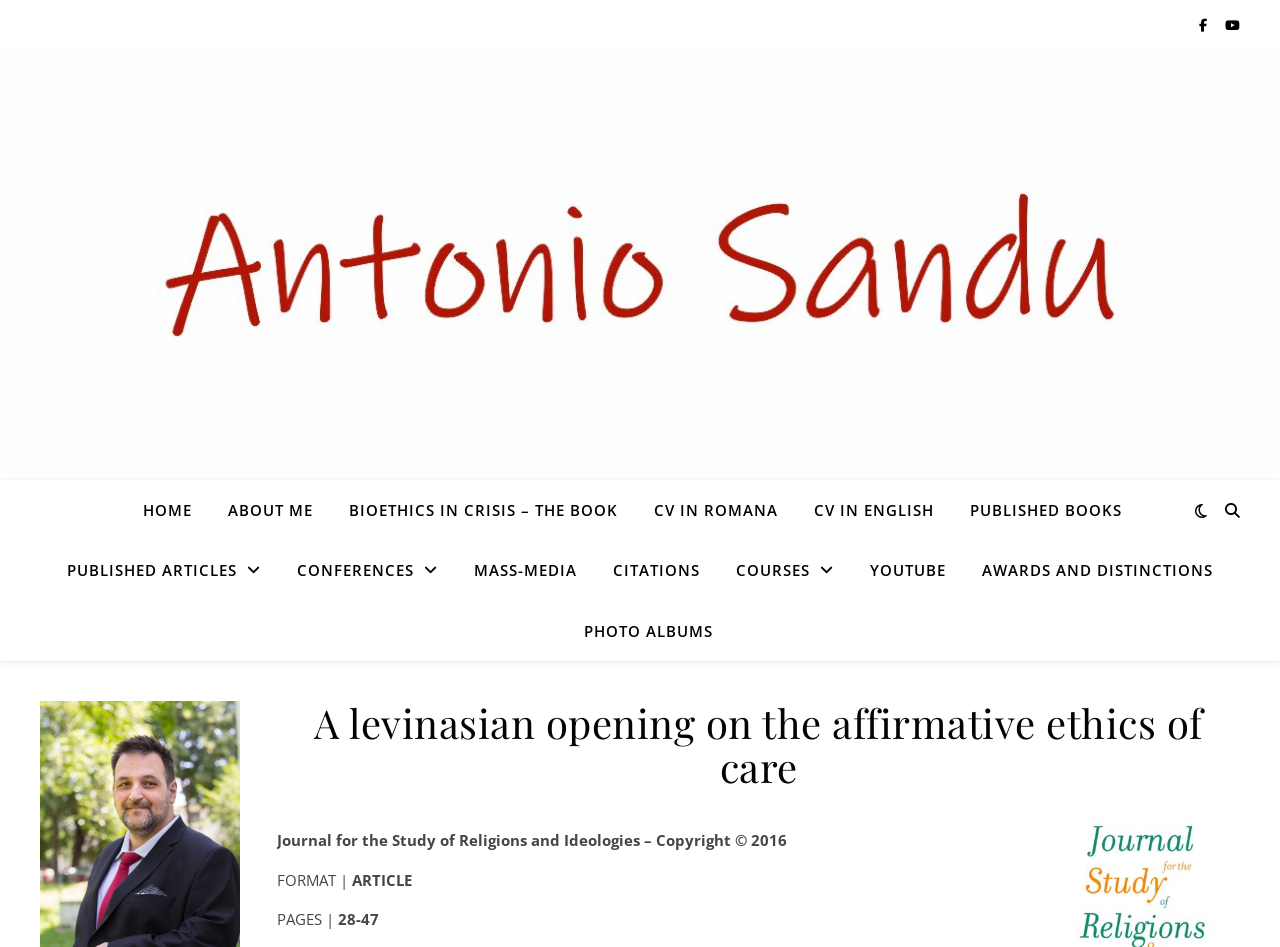How many languages are CVs available in on this webpage?
Please answer the question with a single word or phrase, referencing the image.

Two